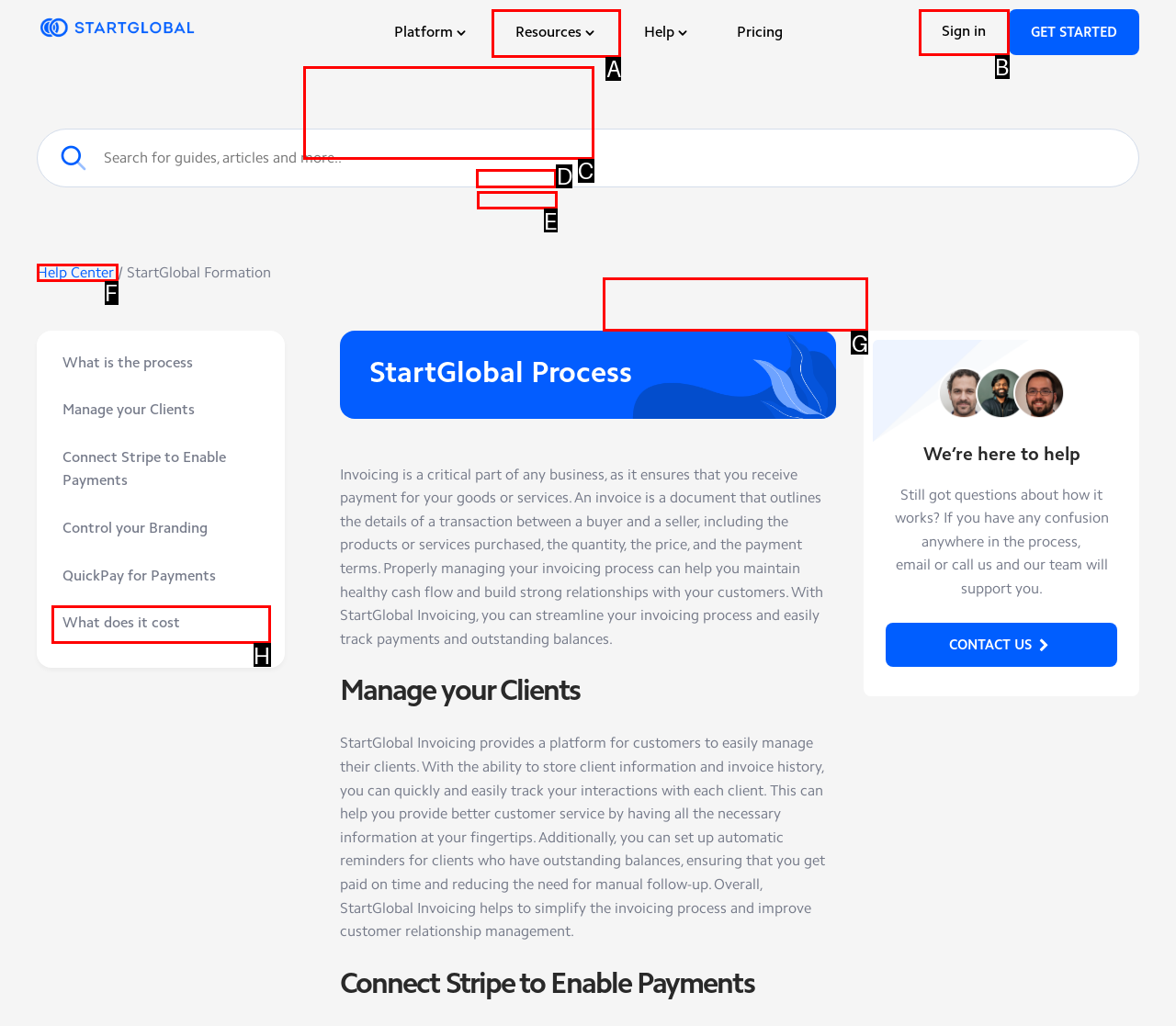Indicate the HTML element to be clicked to accomplish this task: Learn about 'LLC FORMATION' Respond using the letter of the correct option.

C